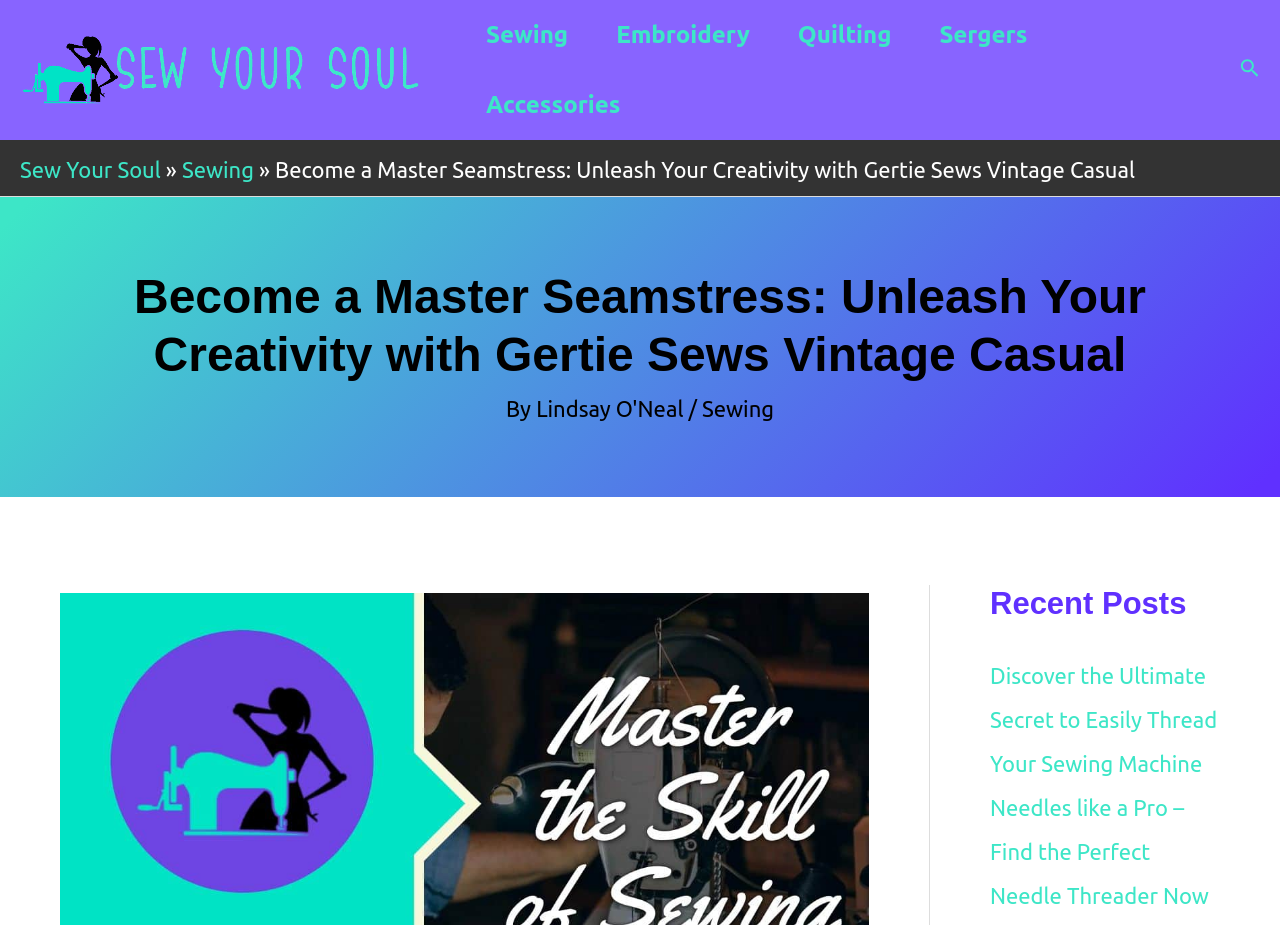What is the topic of the recent post?
Please ensure your answer to the question is detailed and covers all necessary aspects.

I found the recent posts section at the bottom of the webpage, which contains a link to an article. The title of the article is 'Discover the Ultimate Secret to Easily Thread Your Sewing Machine Needles like a Pro – Find the Perfect Needle Threader Now', which suggests that the topic is threading sewing machine needles.